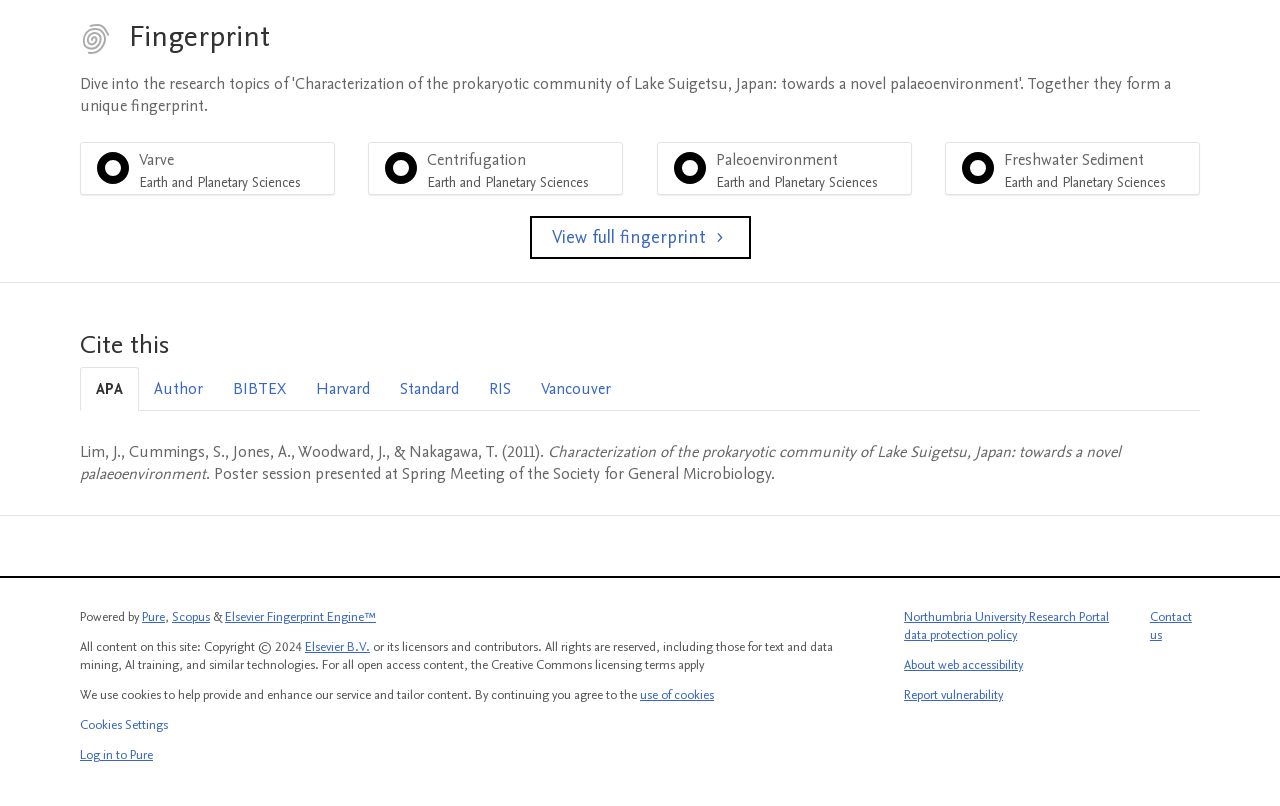Please locate the bounding box coordinates of the element that should be clicked to complete the given instruction: "Visit the Northumbria University Research Portal data protection policy".

[0.706, 0.755, 0.866, 0.8]